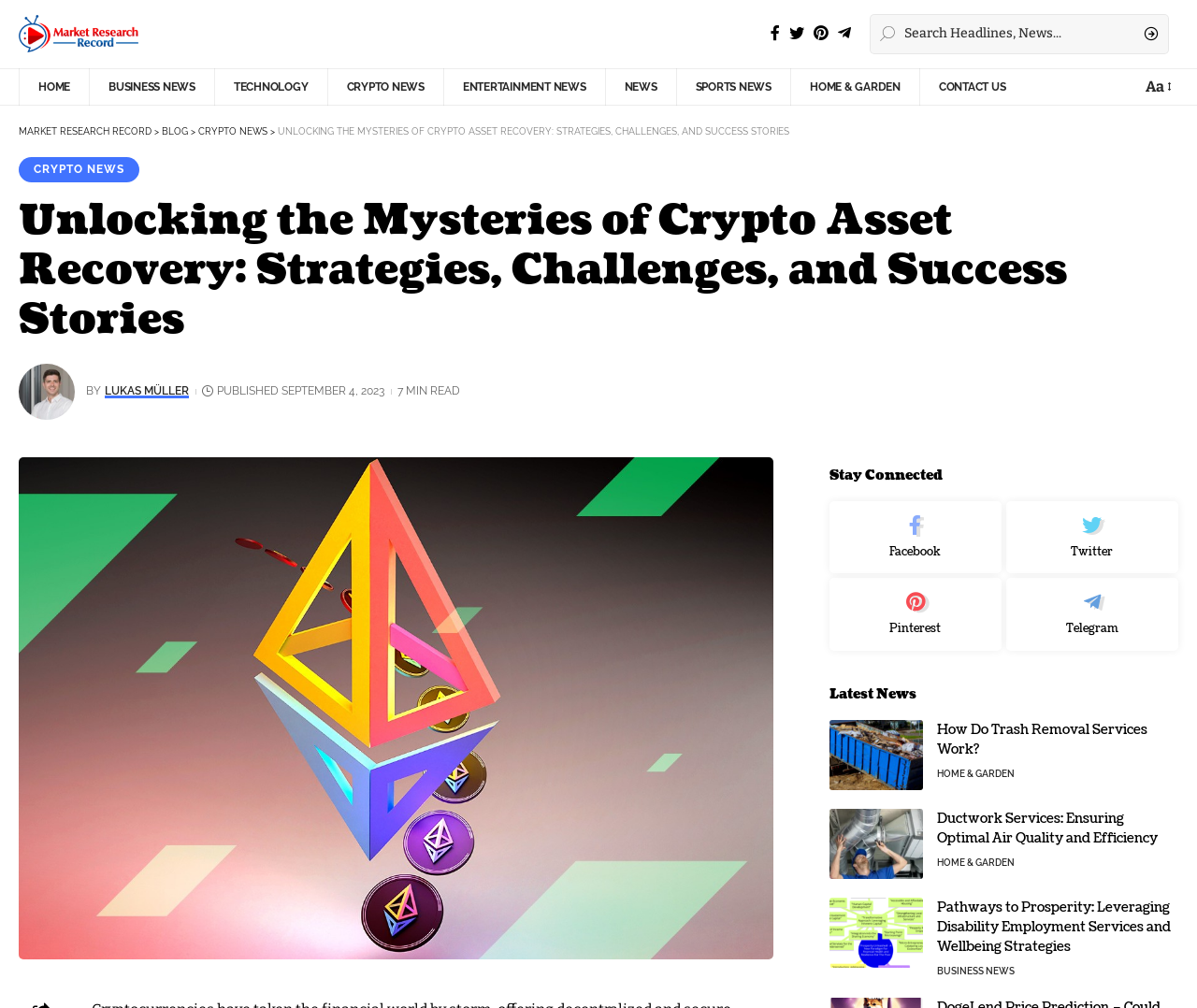Give a one-word or phrase response to the following question: What is the author of the article 'Unlocking the Mysteries of Crypto Asset Recovery: Strategies, Challenges, and Success Stories'?

Lukas Müller